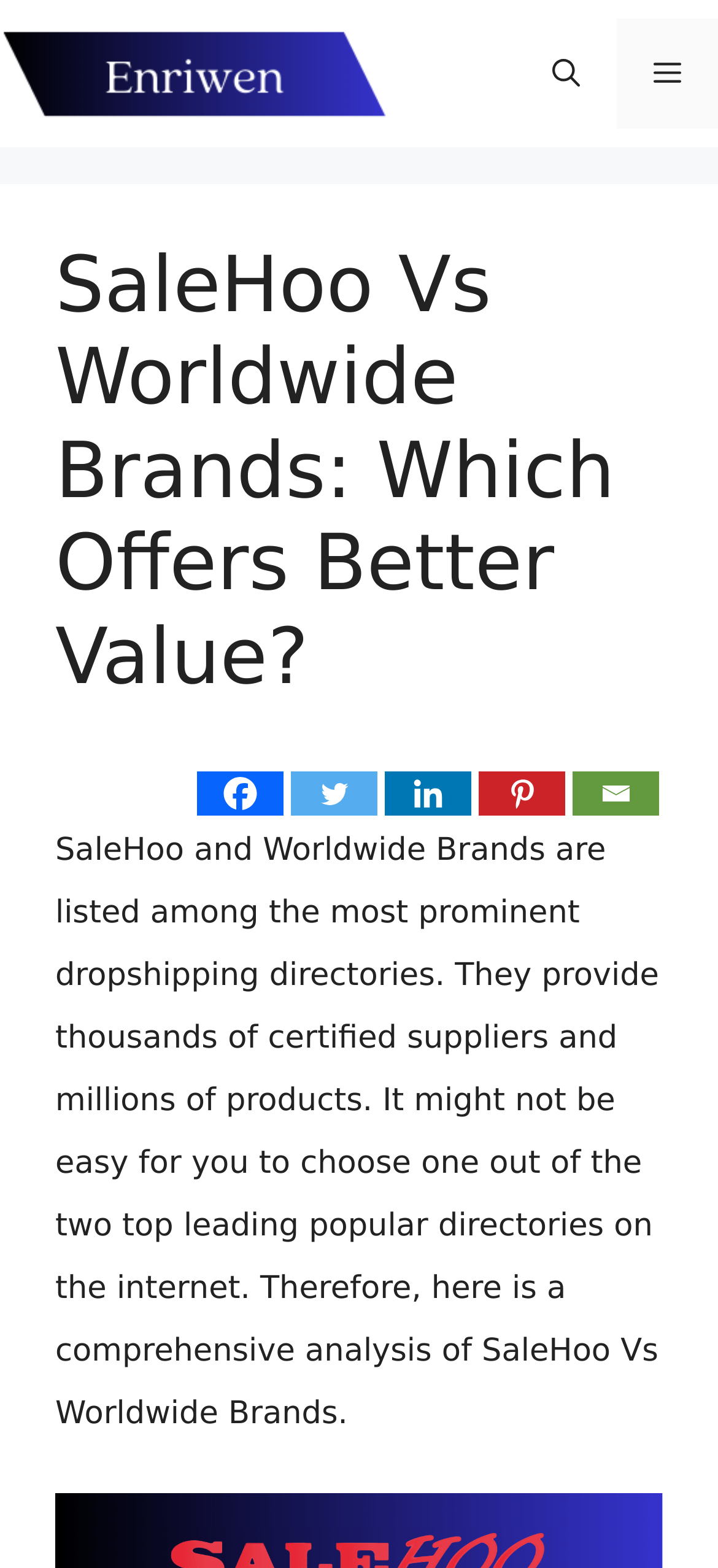Explain in detail what is displayed on the webpage.

The webpage is a comparison article between SaleHoo and Worldwide Brands, two prominent dropshipping directories. At the top, there is a banner with the site's name, "Enriwen", accompanied by a small image of the Enriwen logo. Below the banner, there is a navigation menu with a mobile toggle button and a search bar link. 

On the left side of the page, there is a header section with a heading that reads "SaleHoo Vs Worldwide Brands: Which Offers Better Value?". This heading is positioned above a block of text that provides an introduction to the comparison article, explaining that SaleHoo and Worldwide Brands are two leading directories that offer thousands of certified suppliers and millions of products.

On the right side of the page, there are five social media links, including Facebook, Twitter, Linkedin, Pinterest, and Email, arranged horizontally. These links are positioned above the main content area.

The main content area is dominated by a large block of text that provides a comprehensive analysis of SaleHoo and Worldwide Brands, helping readers make an informed decision between the two directories.